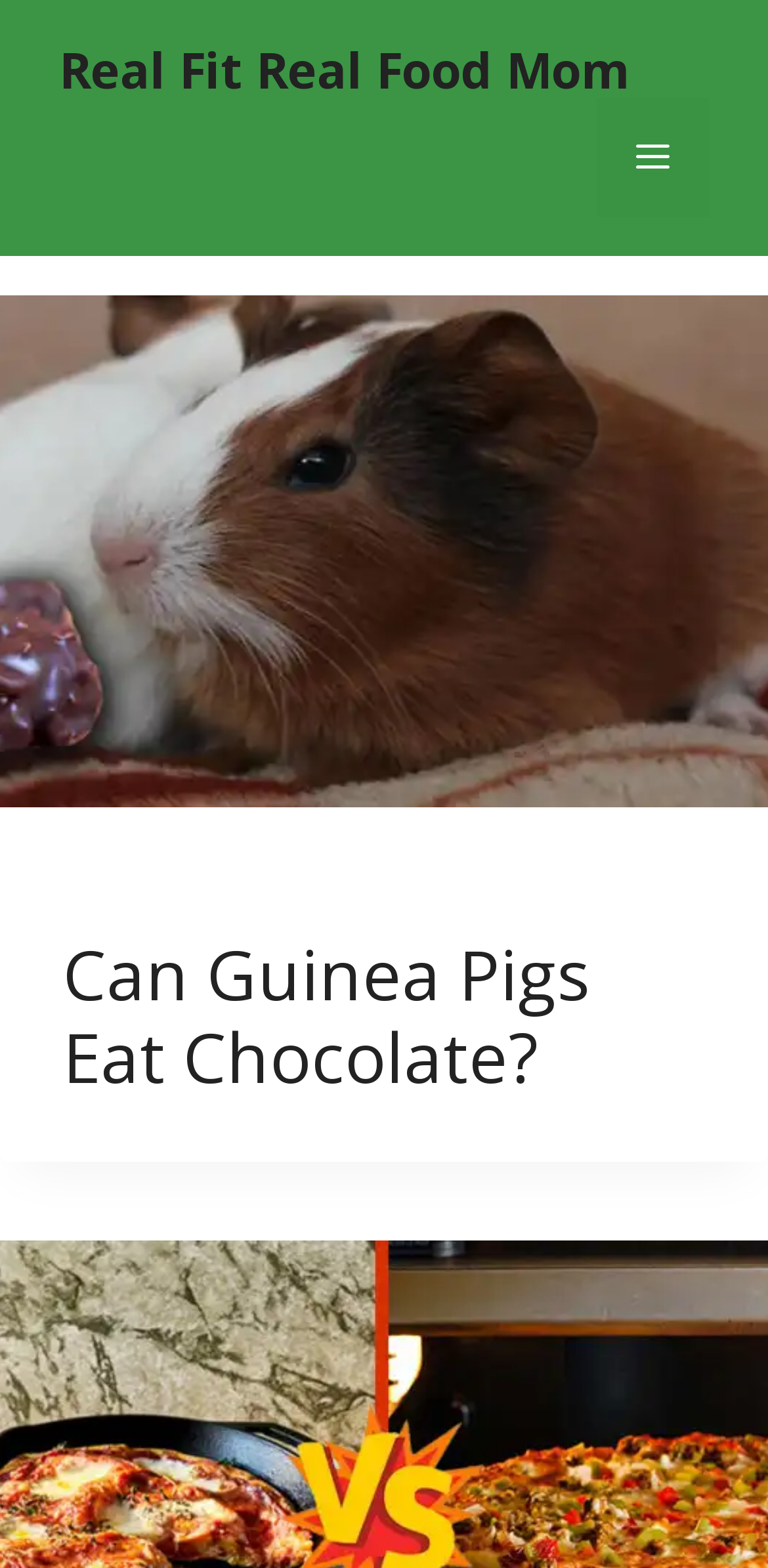Please answer the following question using a single word or phrase: 
Is the website focused on a specific type of diet?

Yes